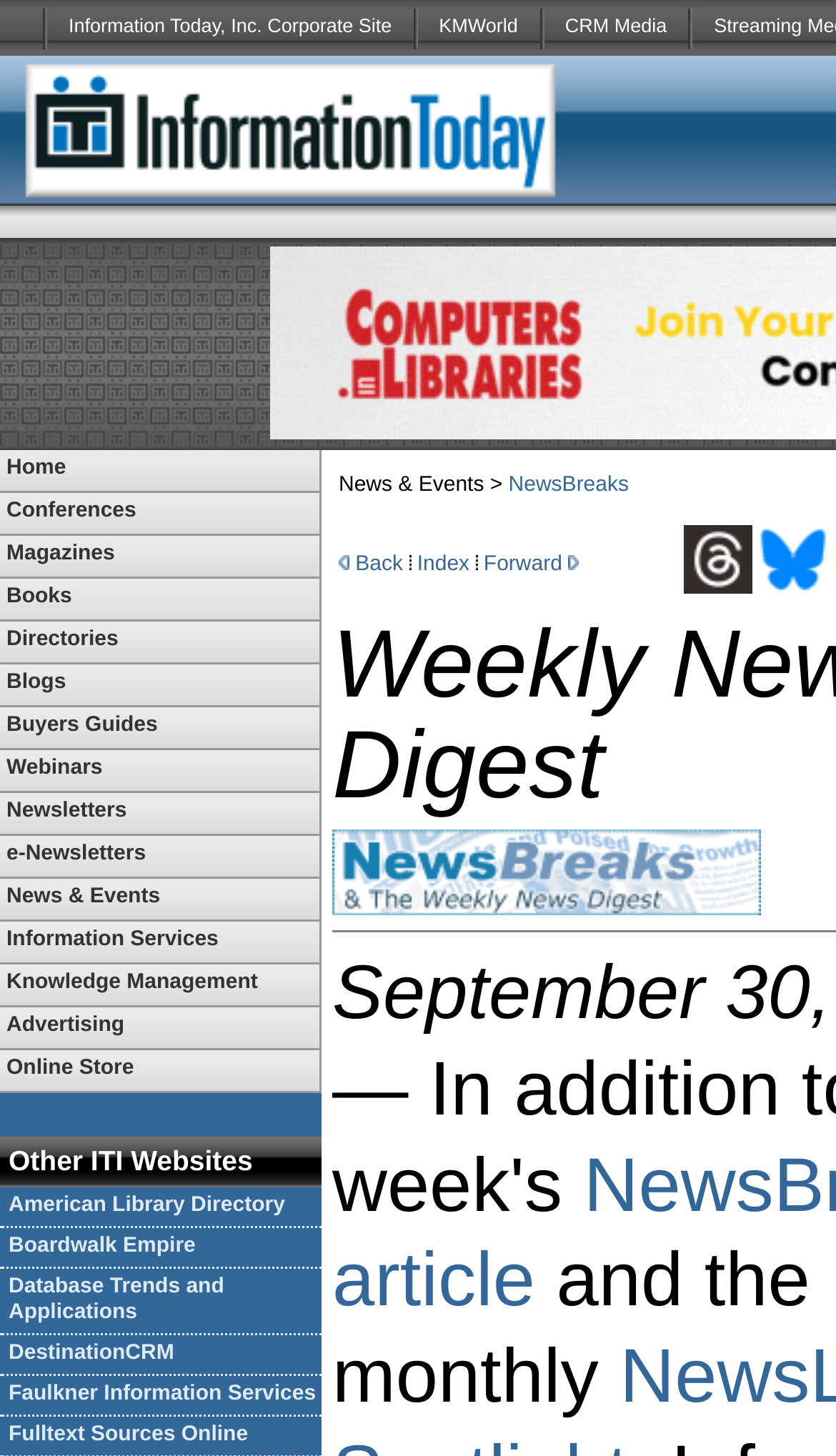Carefully examine the image and provide an in-depth answer to the question: What is the image at the bottom of the page?

The image at the bottom of the page appears to be a logo, possibly related to the company or organization that owns the website.